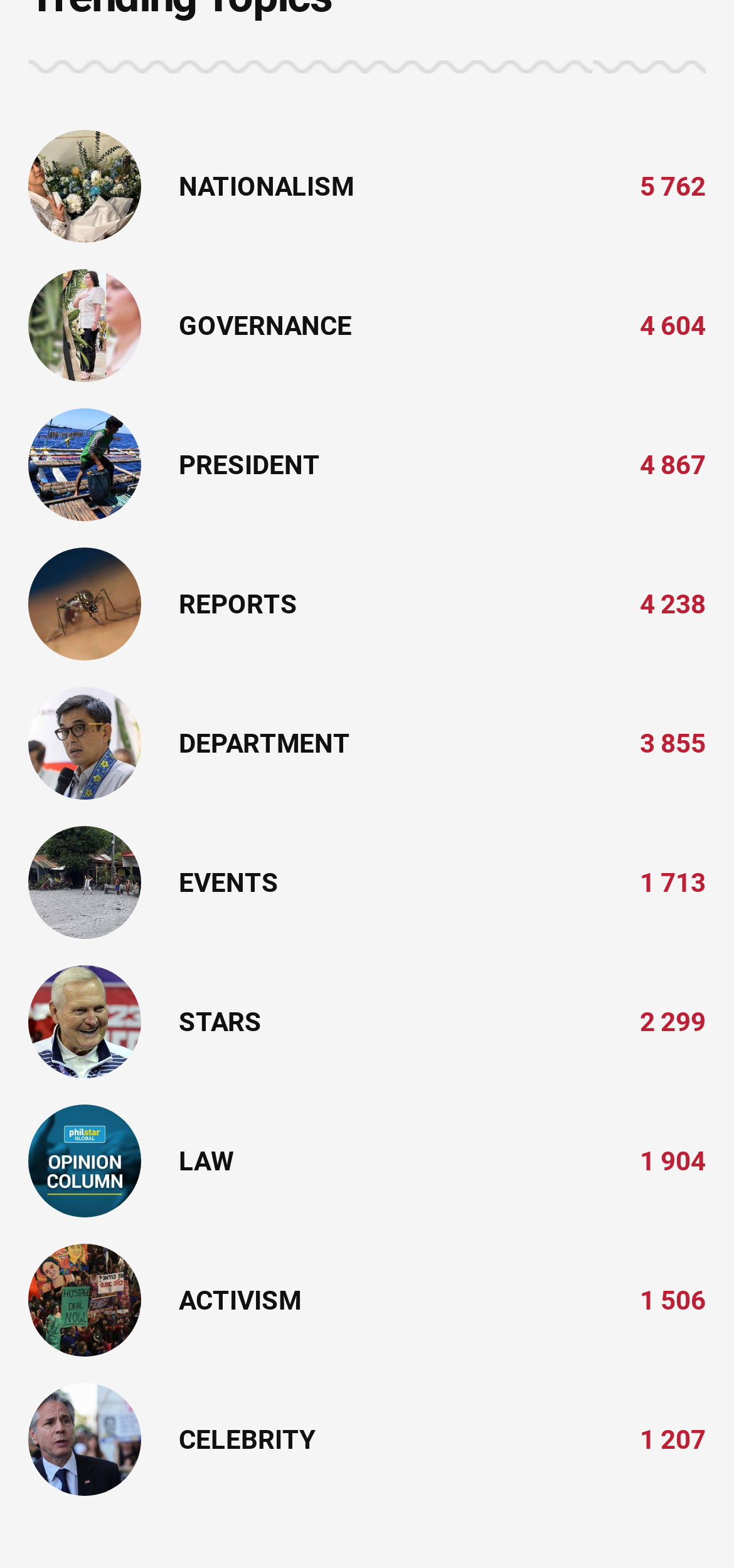Identify the bounding box of the UI element that matches this description: "title="Stars Philippine news"".

[0.038, 0.641, 0.192, 0.66]